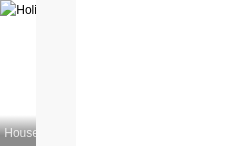Generate an elaborate caption for the given image.

The image features the title "Holiday home in Nordrhein-Westfalen," indicating that it relates to a specific accommodation option in the Nordrhein-Westfalen region of Germany. This holiday home is described as suitable for various guests, likely highlighting aspects such as amenities and nearby attractions. The context suggests that potential visitors can explore options for a comfortable stay that blends the independence of a holiday apartment with hotel-like services. This image serves as a visual representation within a broader listing or informational section about homes available for rent in this scenic area, appealing to tourists looking for a diverse holiday experience.